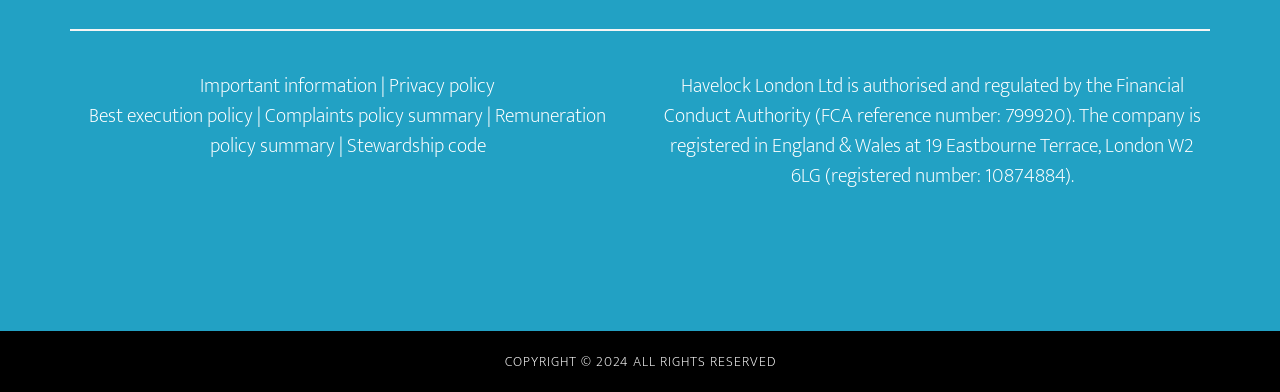Using the provided element description: "Privacy policy", identify the bounding box coordinates. The coordinates should be four floats between 0 and 1 in the order [left, top, right, bottom].

[0.304, 0.177, 0.387, 0.263]